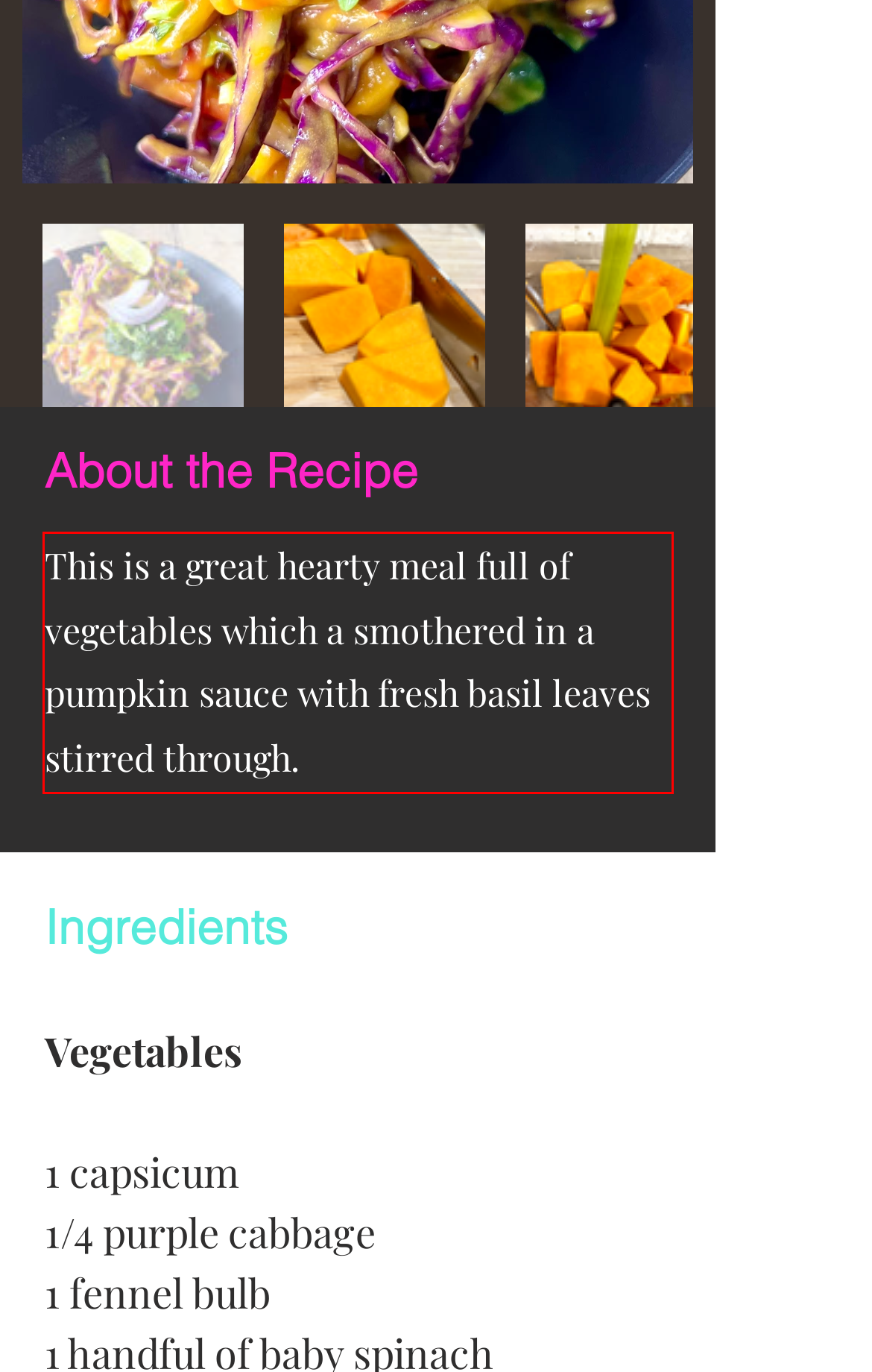Using the provided webpage screenshot, recognize the text content in the area marked by the red bounding box.

This is a great hearty meal full of vegetables which a smothered in a pumpkin sauce with fresh basil leaves stirred through.